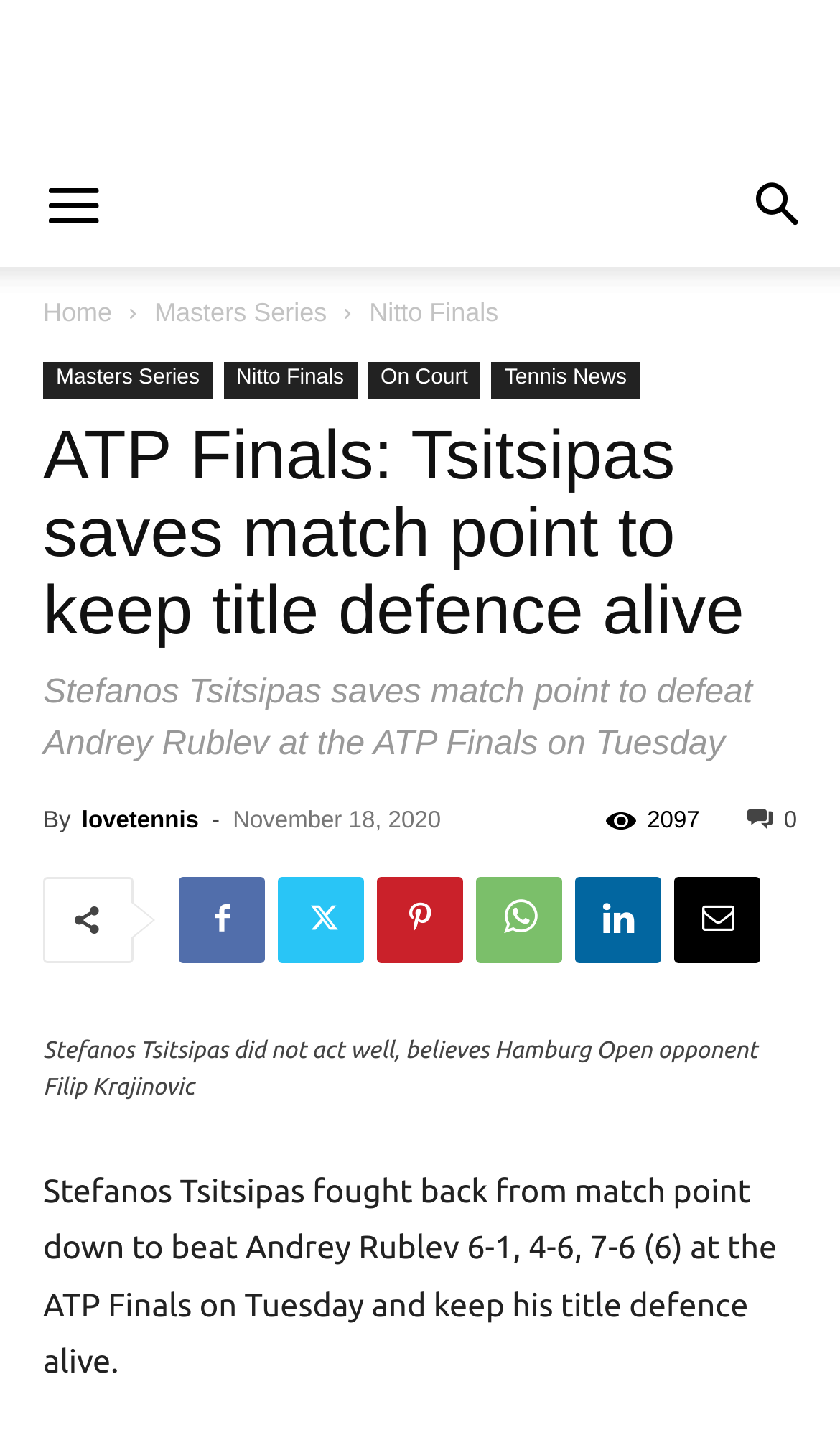What is the name of the website?
Using the information from the image, give a concise answer in one word or a short phrase.

Love Tennis